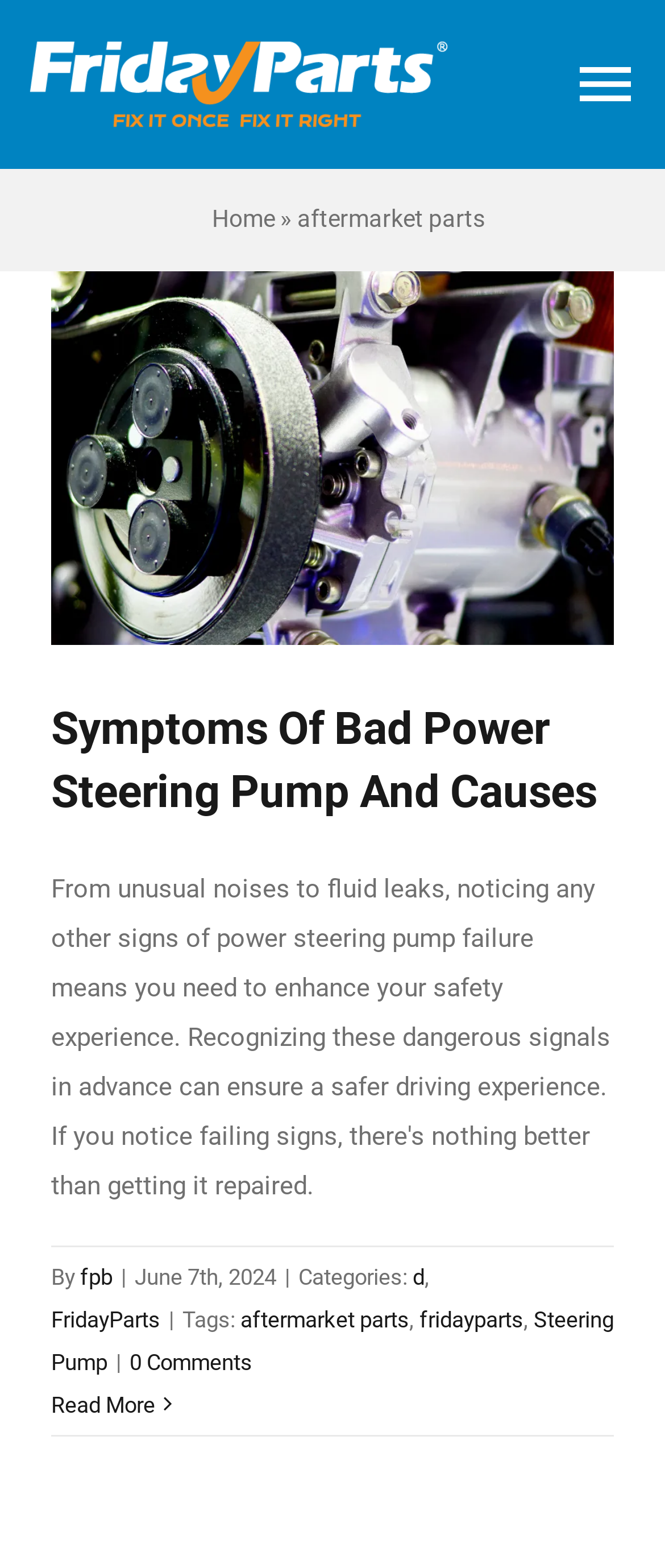Identify the bounding box coordinates for the region of the element that should be clicked to carry out the instruction: "Click the logo". The bounding box coordinates should be four float numbers between 0 and 1, i.e., [left, top, right, bottom].

[0.038, 0.014, 0.679, 0.034]